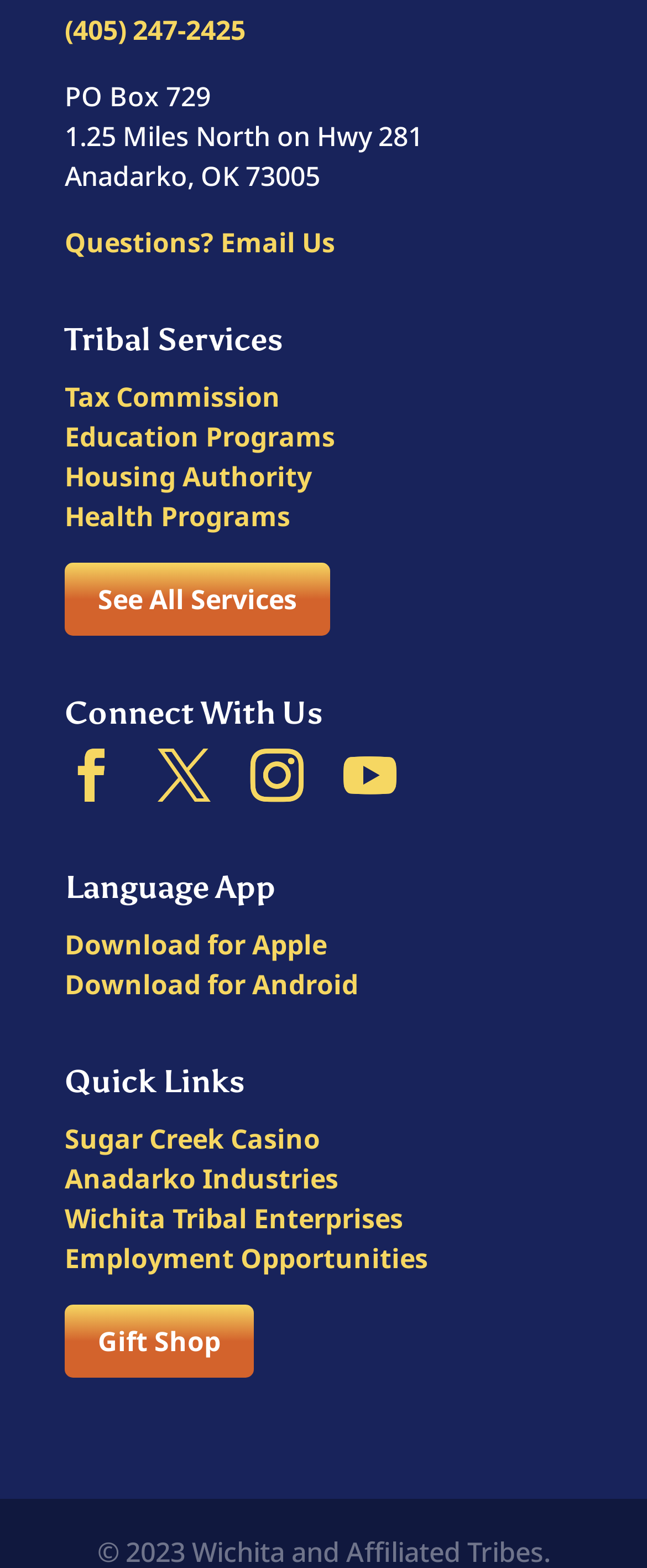Locate the bounding box coordinates of the clickable part needed for the task: "Explore the blog of Ascendoor".

None